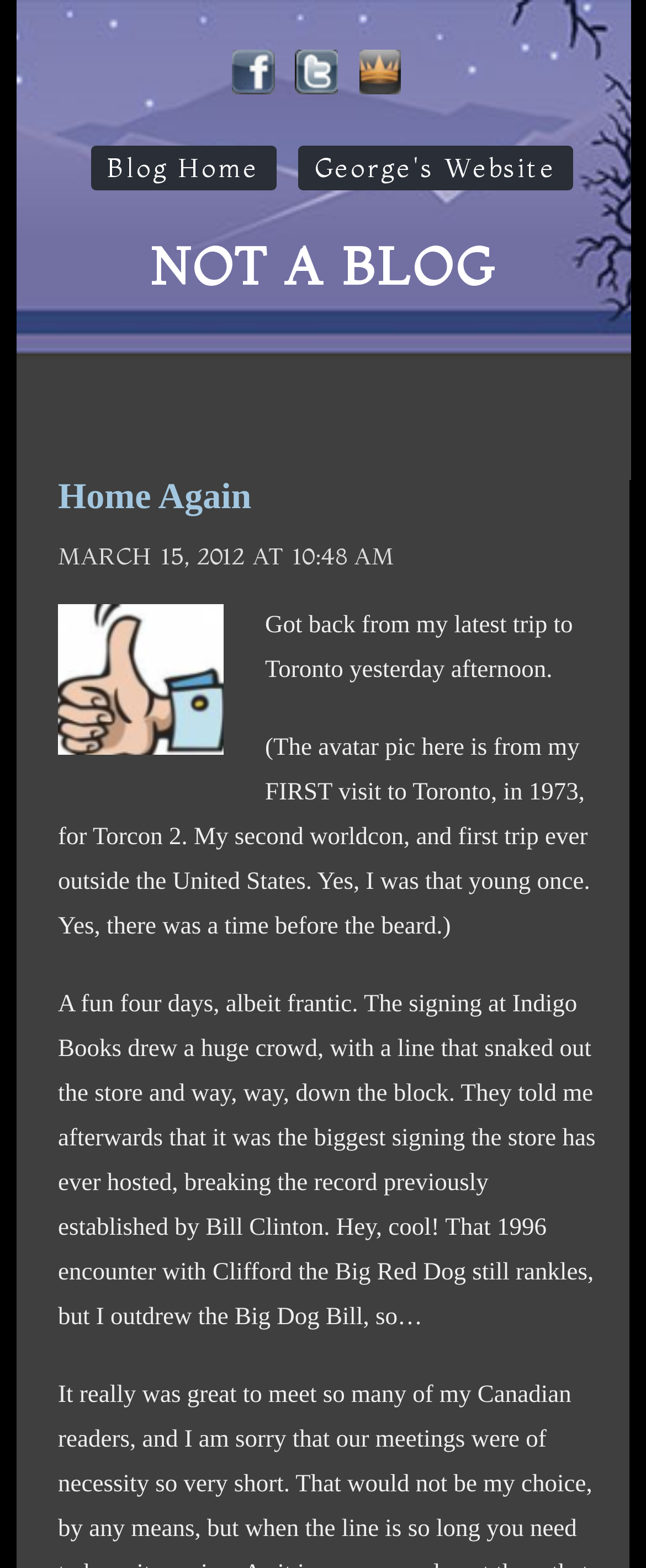Please determine the bounding box coordinates for the UI element described here. Use the format (top-left x, top-left y, bottom-right x, bottom-right y) with values bounded between 0 and 1: Menu

None